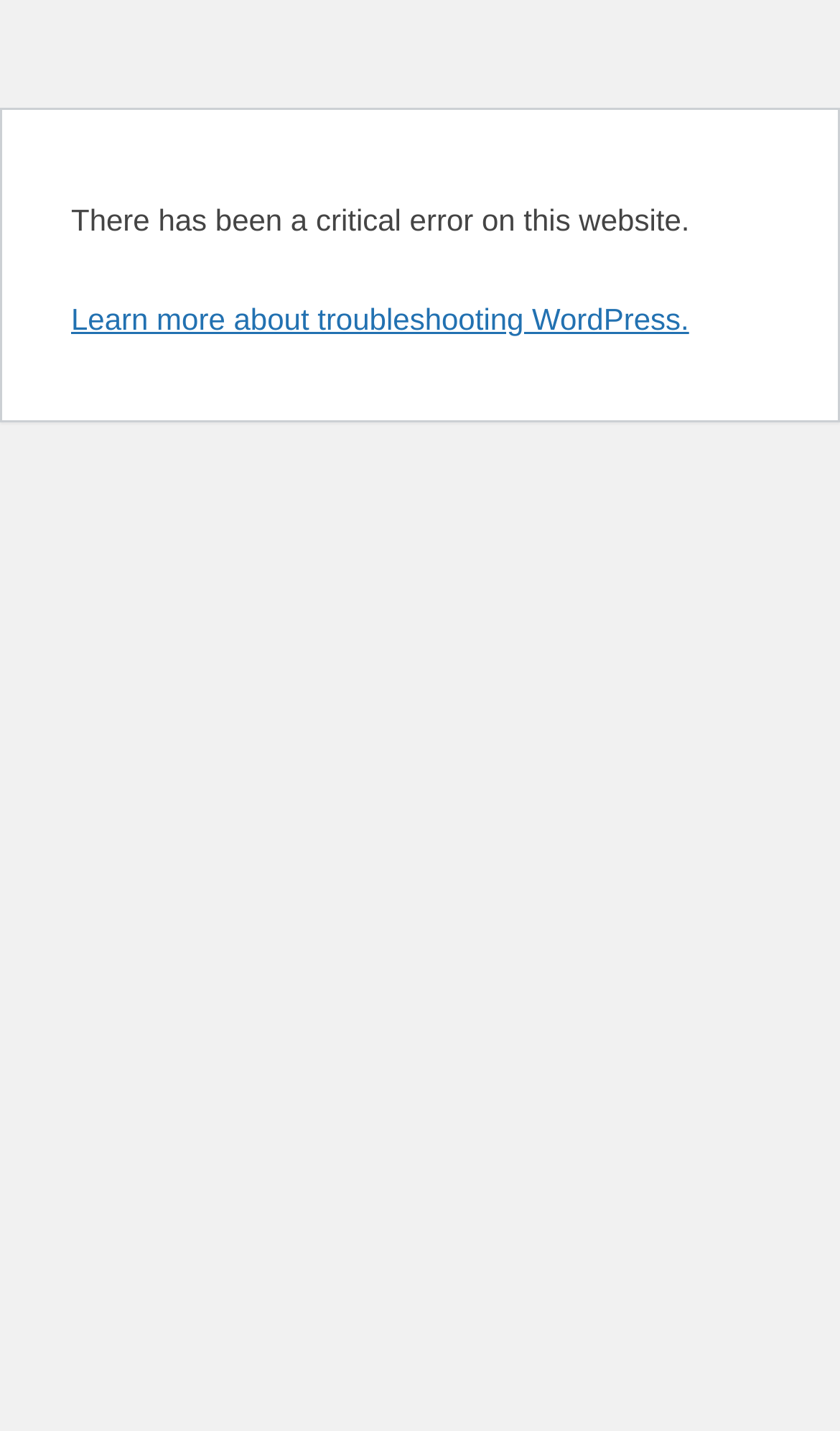From the screenshot, find the bounding box of the UI element matching this description: "Neve". Supply the bounding box coordinates in the form [left, top, right, bottom], each a float between 0 and 1.

None